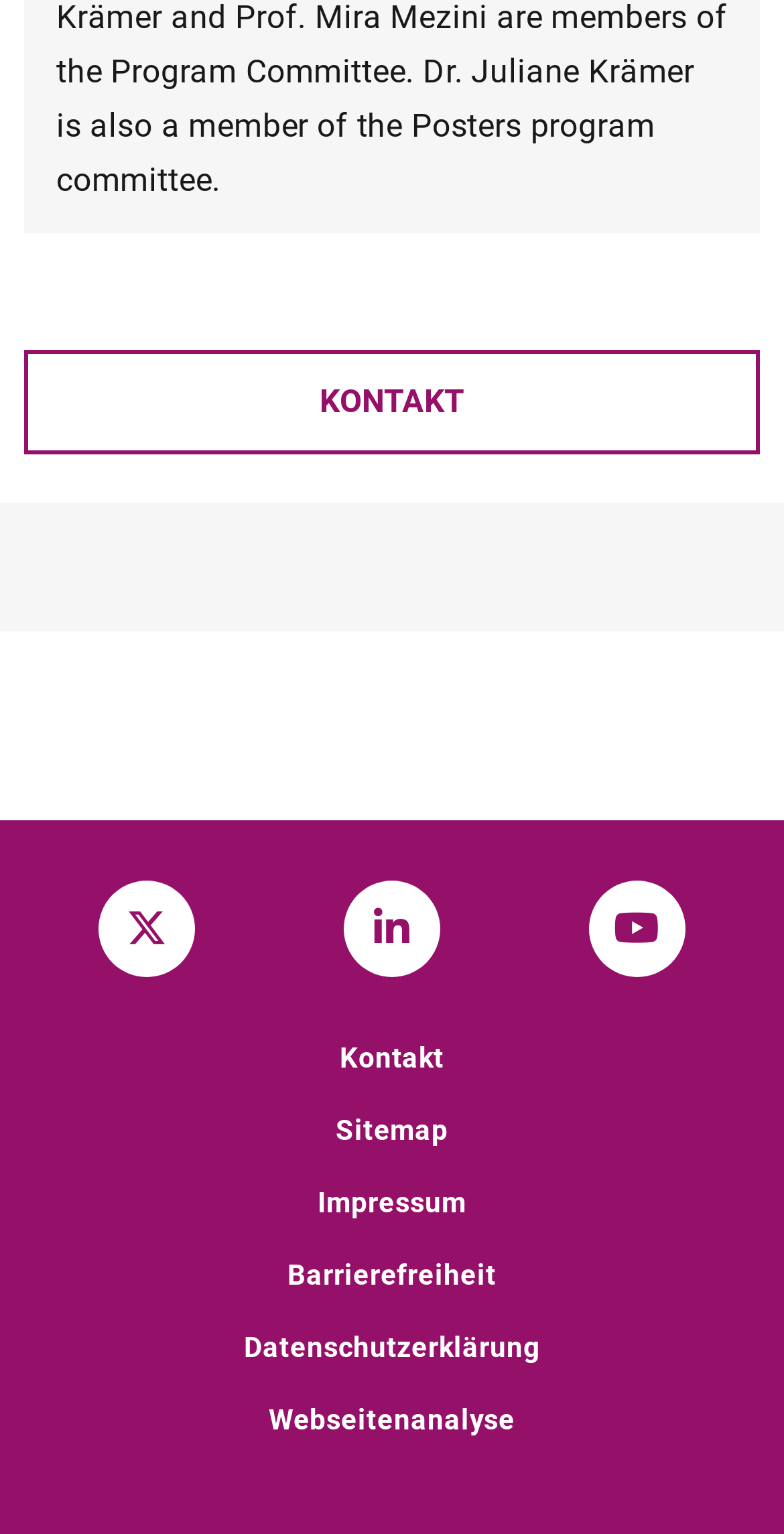What is the position of the 'Sitemap' link relative to the 'Kontakt' link?
Using the details shown in the screenshot, provide a comprehensive answer to the question.

By comparing the y1 and y2 coordinates of the 'Sitemap' and 'Kontakt' link elements, I found that the 'Sitemap' link has a smaller y1 and y2 value, indicating that it is located above the 'Kontakt' link.